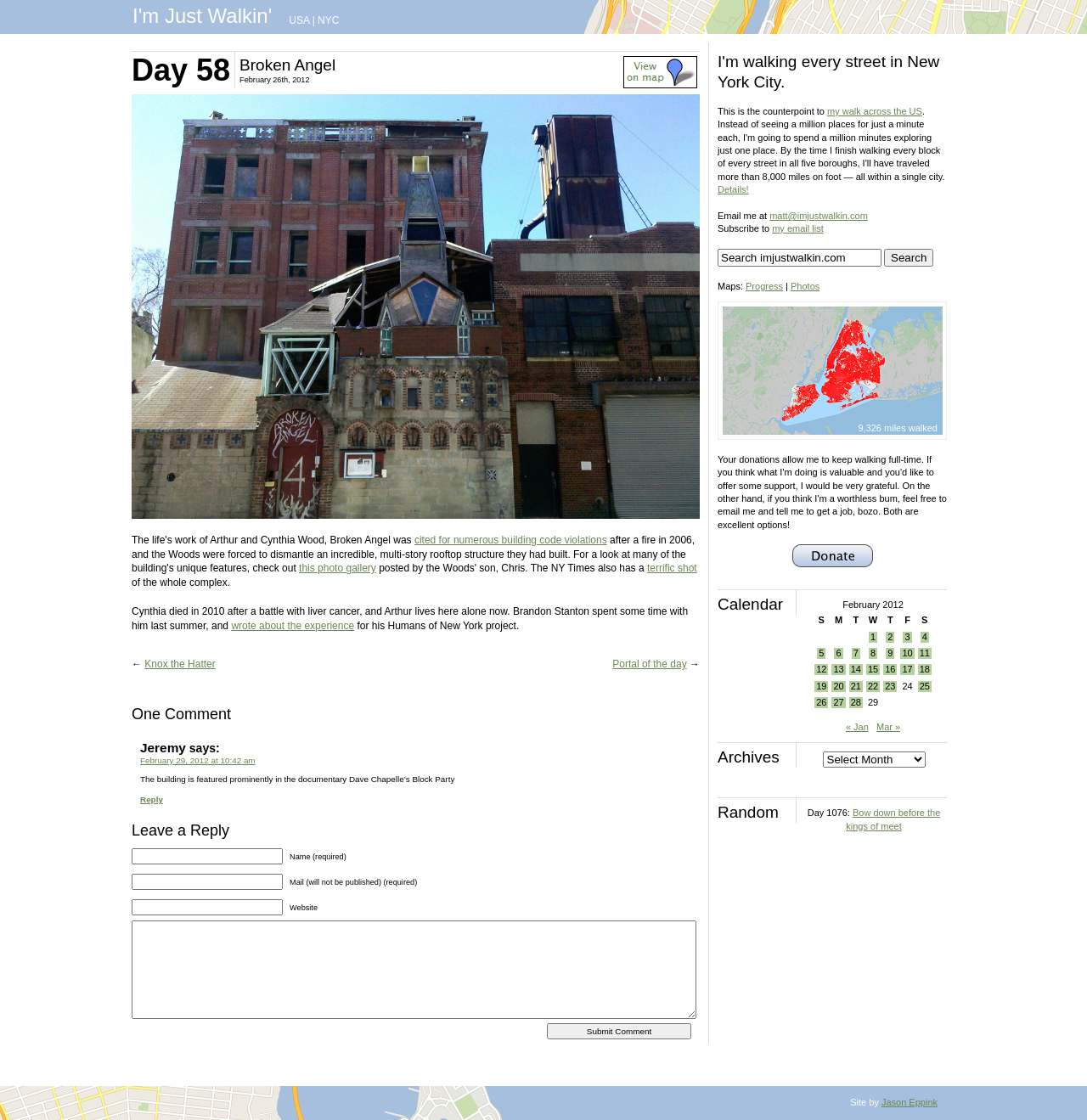Extract the bounding box coordinates for the HTML element that matches this description: "Knox the Hatter". The coordinates should be four float numbers between 0 and 1, i.e., [left, top, right, bottom].

[0.133, 0.588, 0.198, 0.598]